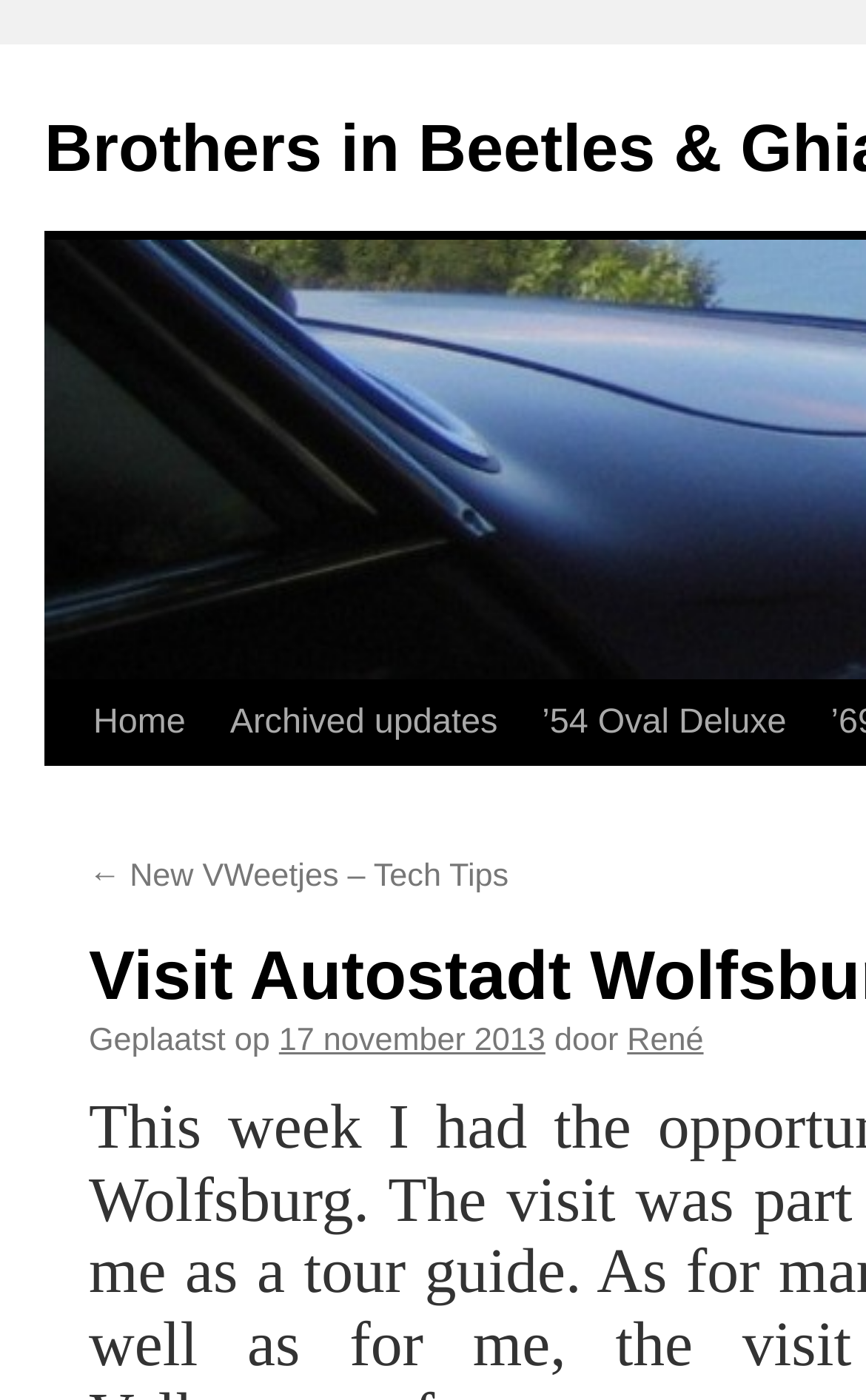Please study the image and answer the question comprehensively:
What is the date of the latest article?

I found the date of the latest article by looking at the link '17 november 2013' which is located below the text 'Geplaatst op'.